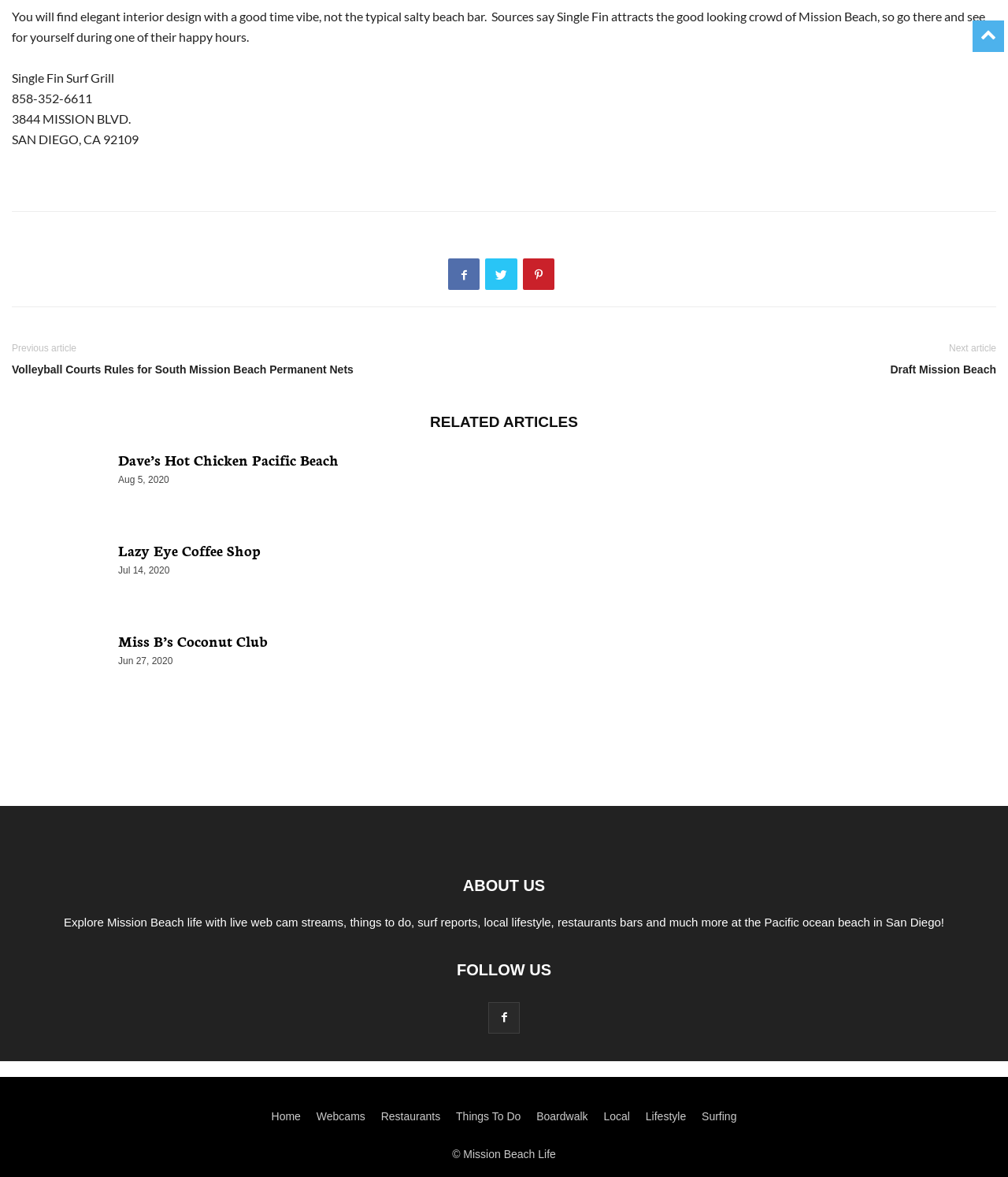Find the coordinates for the bounding box of the element with this description: "title="Facebook"".

[0.484, 0.859, 0.516, 0.87]